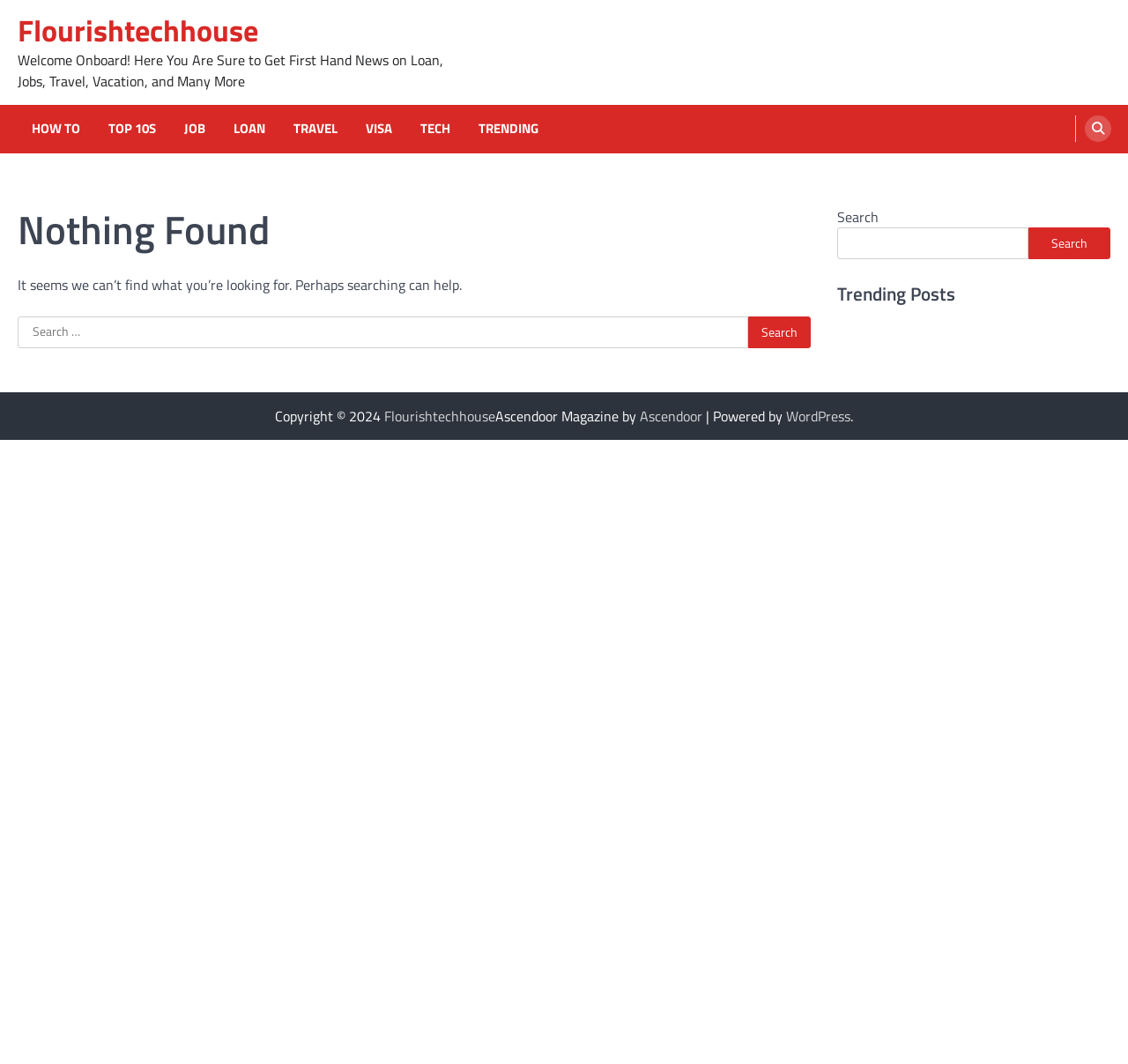Pinpoint the bounding box coordinates of the element to be clicked to execute the instruction: "Click on the HOW TO link".

[0.022, 0.112, 0.077, 0.13]